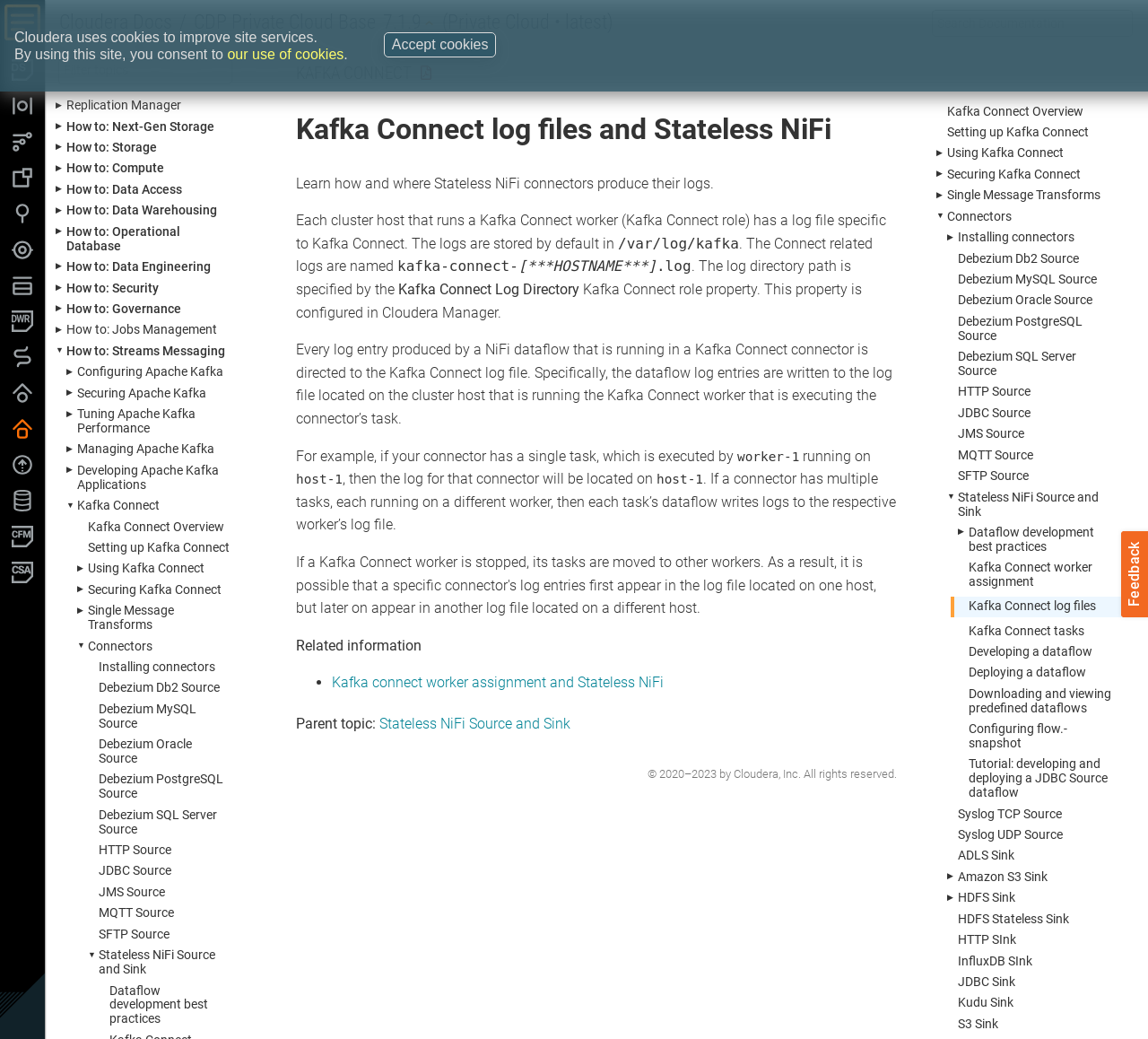What is the version of CDP Private Cloud?
Using the image, elaborate on the answer with as much detail as possible.

I found the version number '7.1.9' on the top navigation bar, next to the 'CDP Private Cloud Base' link.